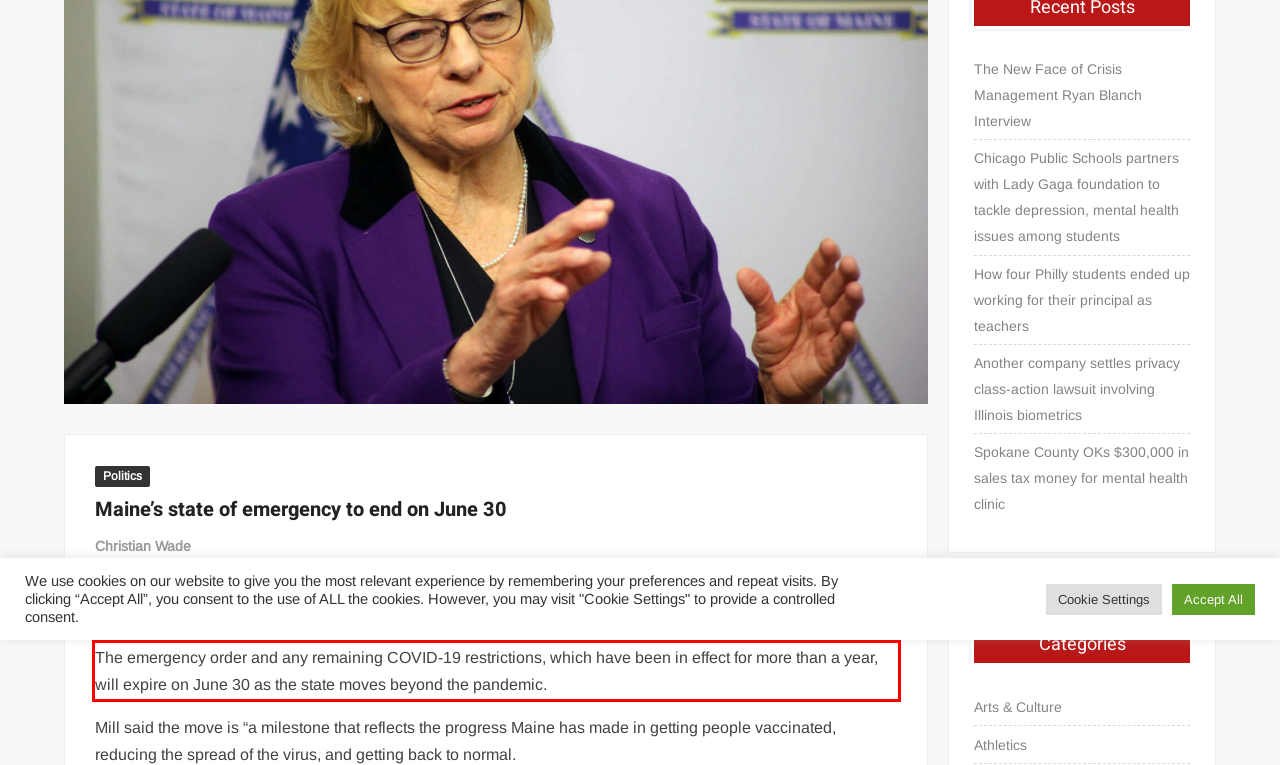From the given screenshot of a webpage, identify the red bounding box and extract the text content within it.

The emergency order and any remaining COVID-19 restrictions, which have been in effect for more than a year, will expire on June 30 as the state moves beyond the pandemic.